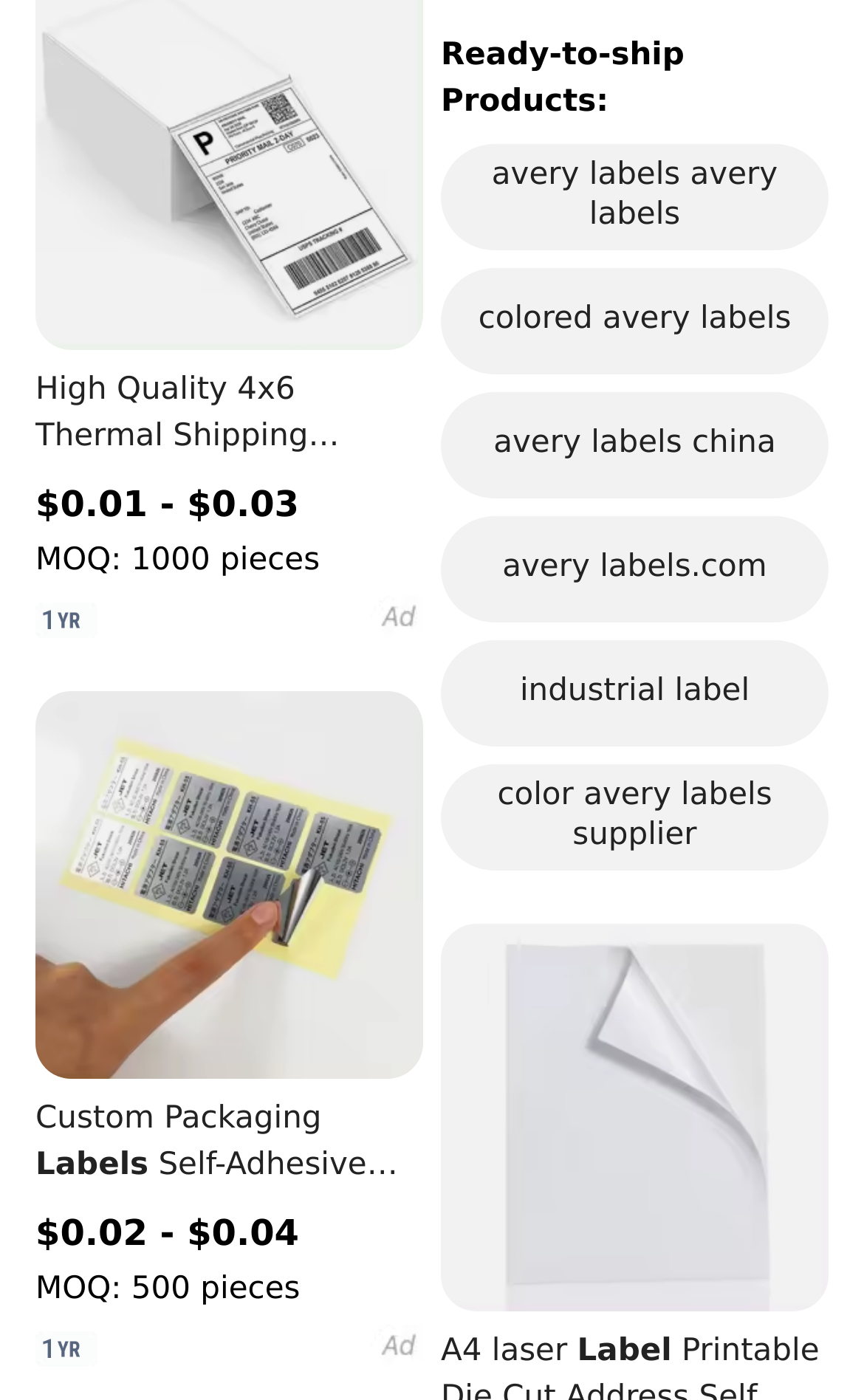Please identify the bounding box coordinates of the element on the webpage that should be clicked to follow this instruction: "Explore ready-to-ship products". The bounding box coordinates should be given as four float numbers between 0 and 1, formatted as [left, top, right, bottom].

[0.51, 0.024, 0.959, 0.09]